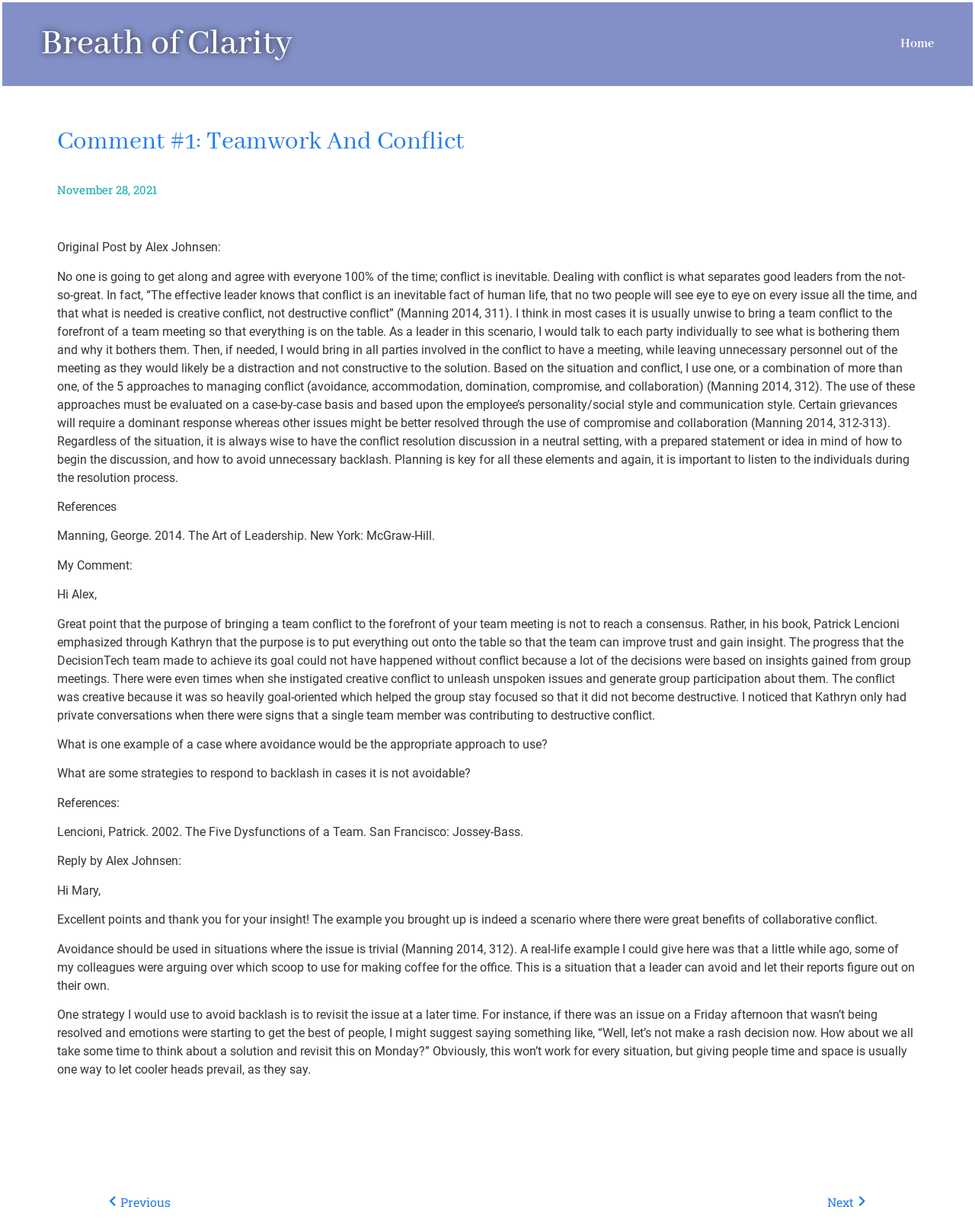Based on the element description Breath of Clarity, identify the bounding box coordinates for the UI element. The coordinates should be in the format (top-left x, top-left y, bottom-right x, bottom-right y) and within the 0 to 1 range.

[0.042, 0.019, 0.3, 0.053]